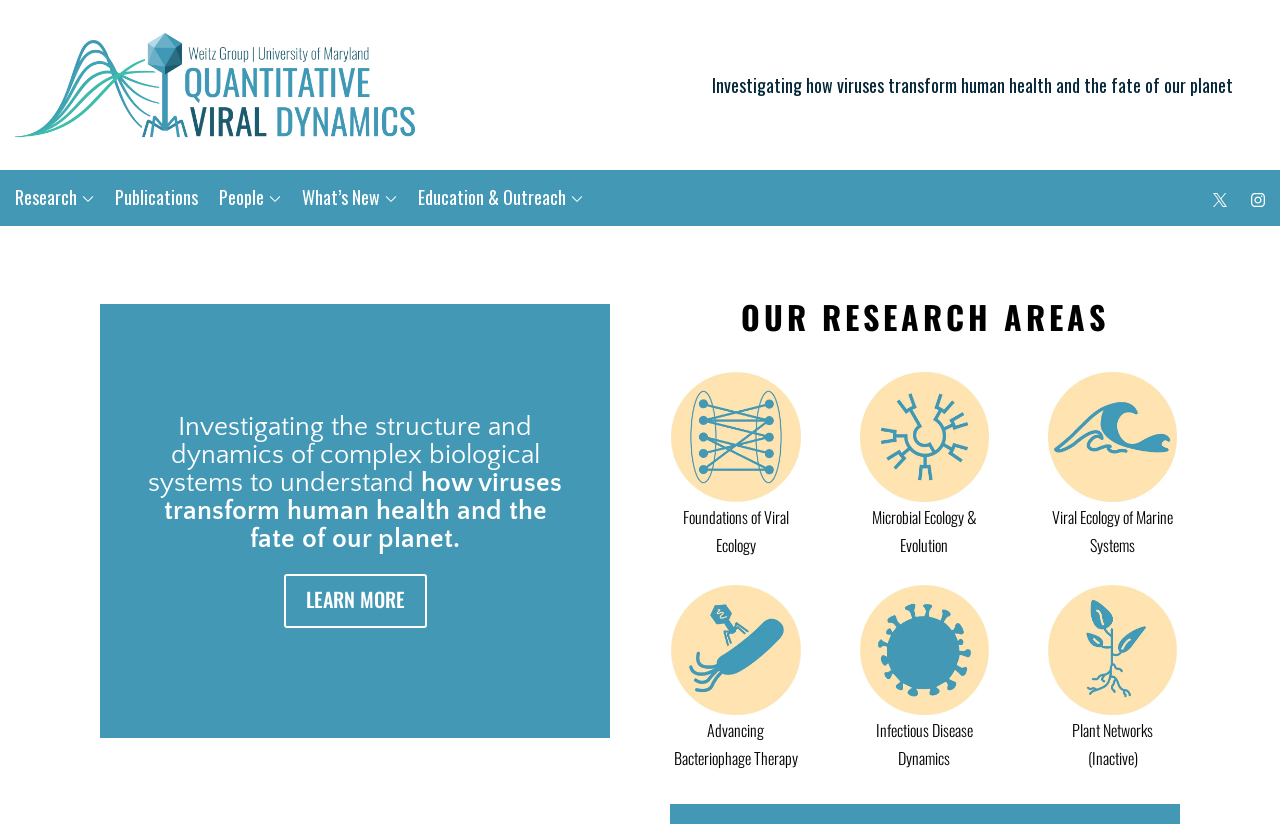Offer a comprehensive description of the webpage’s content and structure.

The webpage is titled "Home - Quantitative Viral Dynamics" and features a prominent link with the same title at the top left corner. Below this link, there is a brief description of the organization's mission, "Investigating how viruses transform human health and the fate of our planet." 

To the right of the description, there is a link with the same text, which appears to be a call-to-action. Above these elements, there is a logo image with the same title as the webpage.

The top navigation menu consists of six links: "Research", "Publications", "People", "What's New", "Education & Outreach", and two empty links with images on the far right.

Below the navigation menu, there is a section with a heading "OUR RESEARCH AREAS" and five sections with images and corresponding text: "Foundations of Viral Ecology", "Microbial Ecology & Evolution", "Viral Ecology of Marine Systems", "Advancing Bacteriophage Therapy", and "Infectious Disease Dynamics". Each section has a brief description and an image. The last section, "Plant Networks", is marked as "(Inactive)".

At the bottom of the page, there is a "LEARN MORE" link.